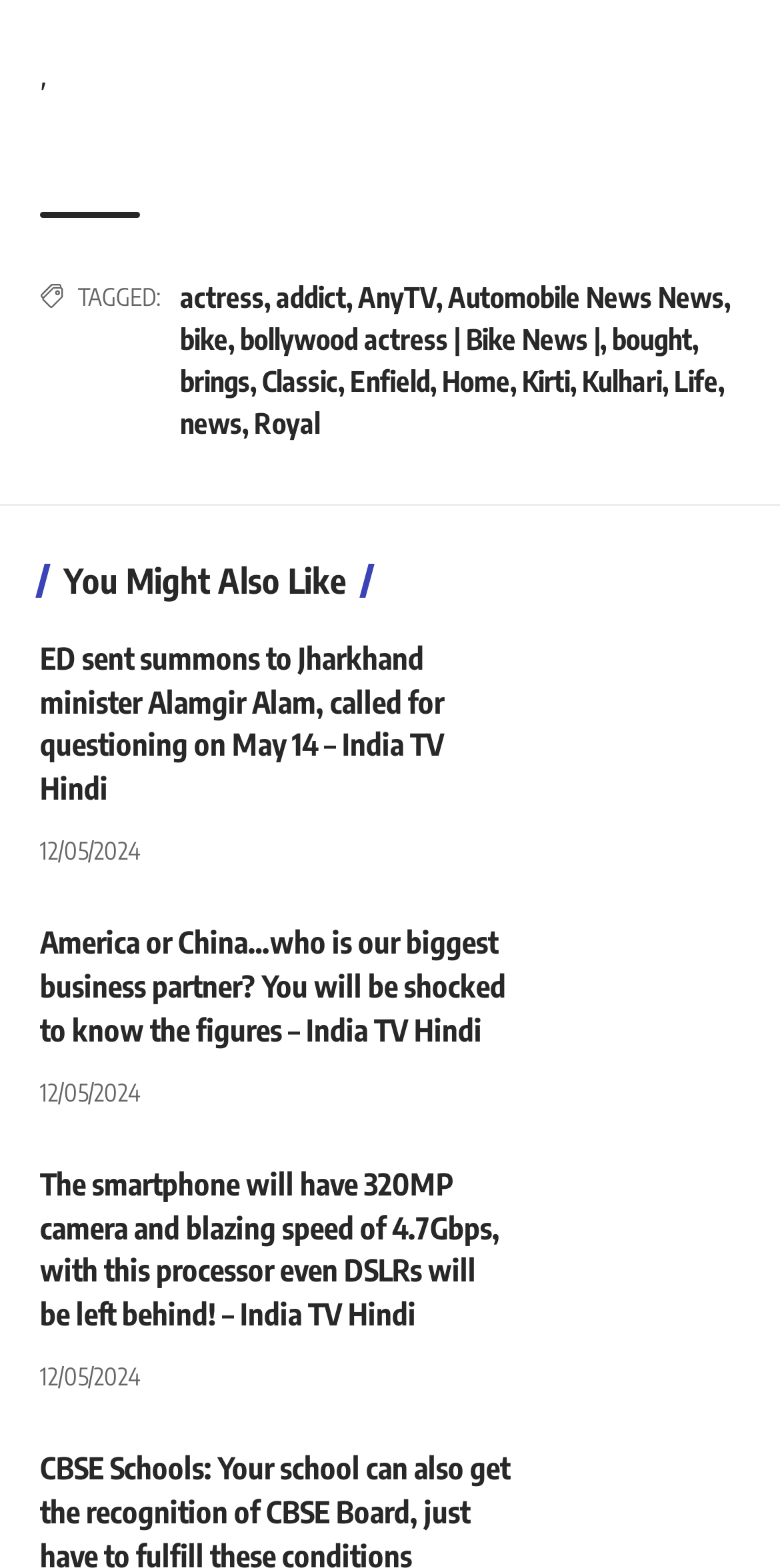Can you find the bounding box coordinates of the area I should click to execute the following instruction: "Visit Home page"?

[0.567, 0.232, 0.654, 0.254]